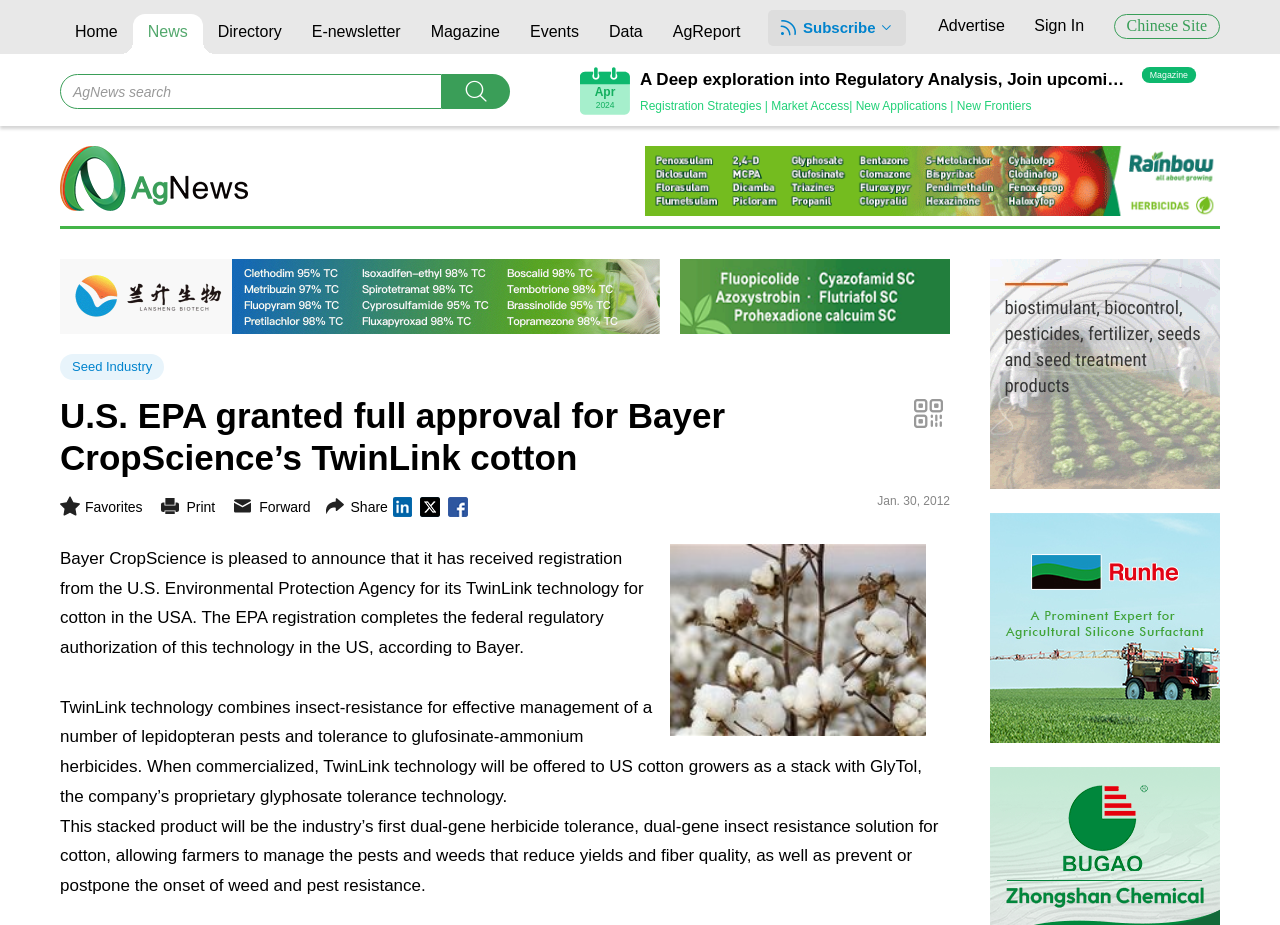Could you please study the image and provide a detailed answer to the question:
What is the name of the magazine mentioned in the webpage?

The answer can be found in the links and headings throughout the webpage, which mention 'Magazine' multiple times.